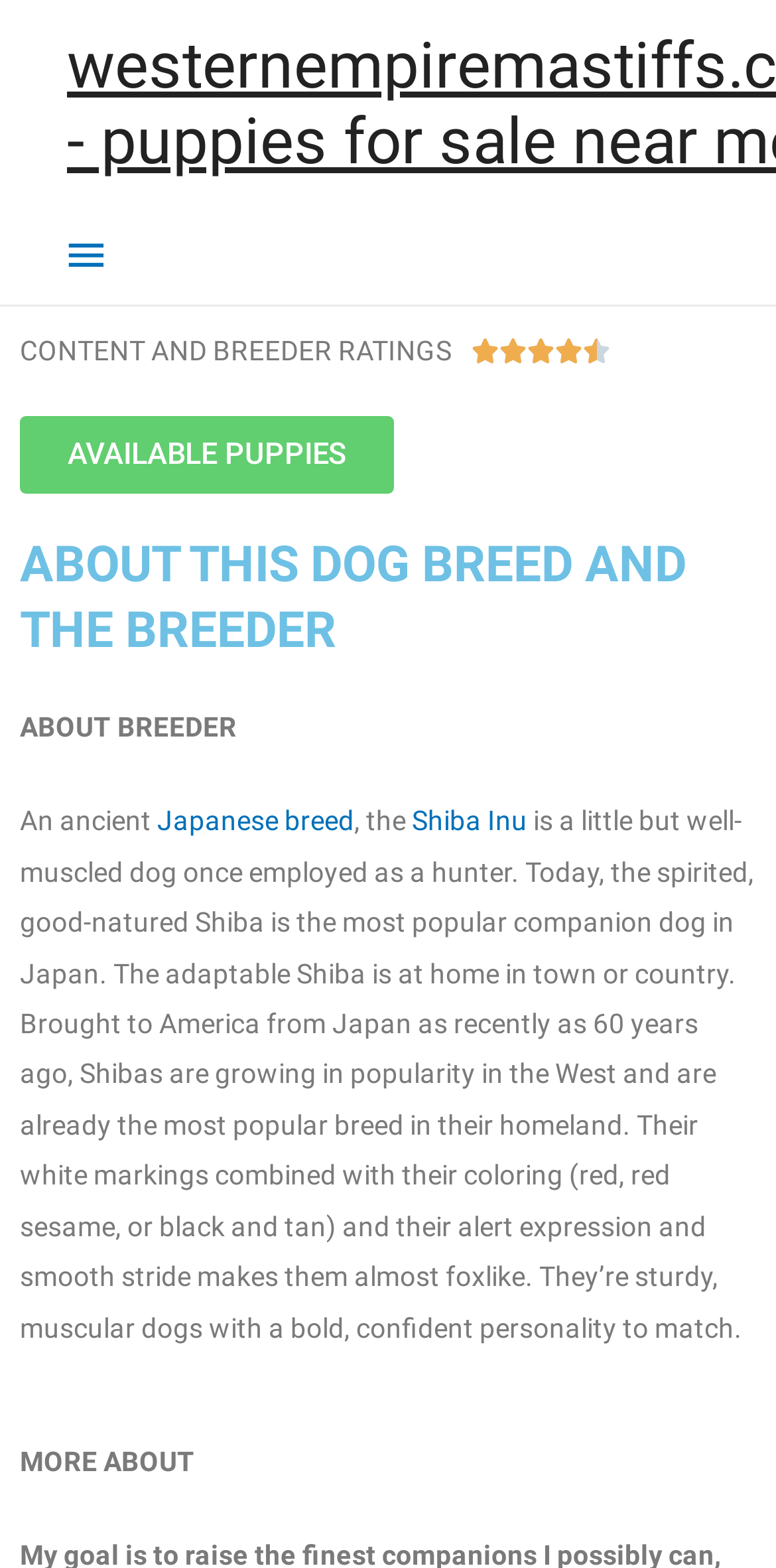Determine the bounding box for the described HTML element: "Japanese breed". Ensure the coordinates are four float numbers between 0 and 1 in the format [left, top, right, bottom].

[0.203, 0.513, 0.456, 0.534]